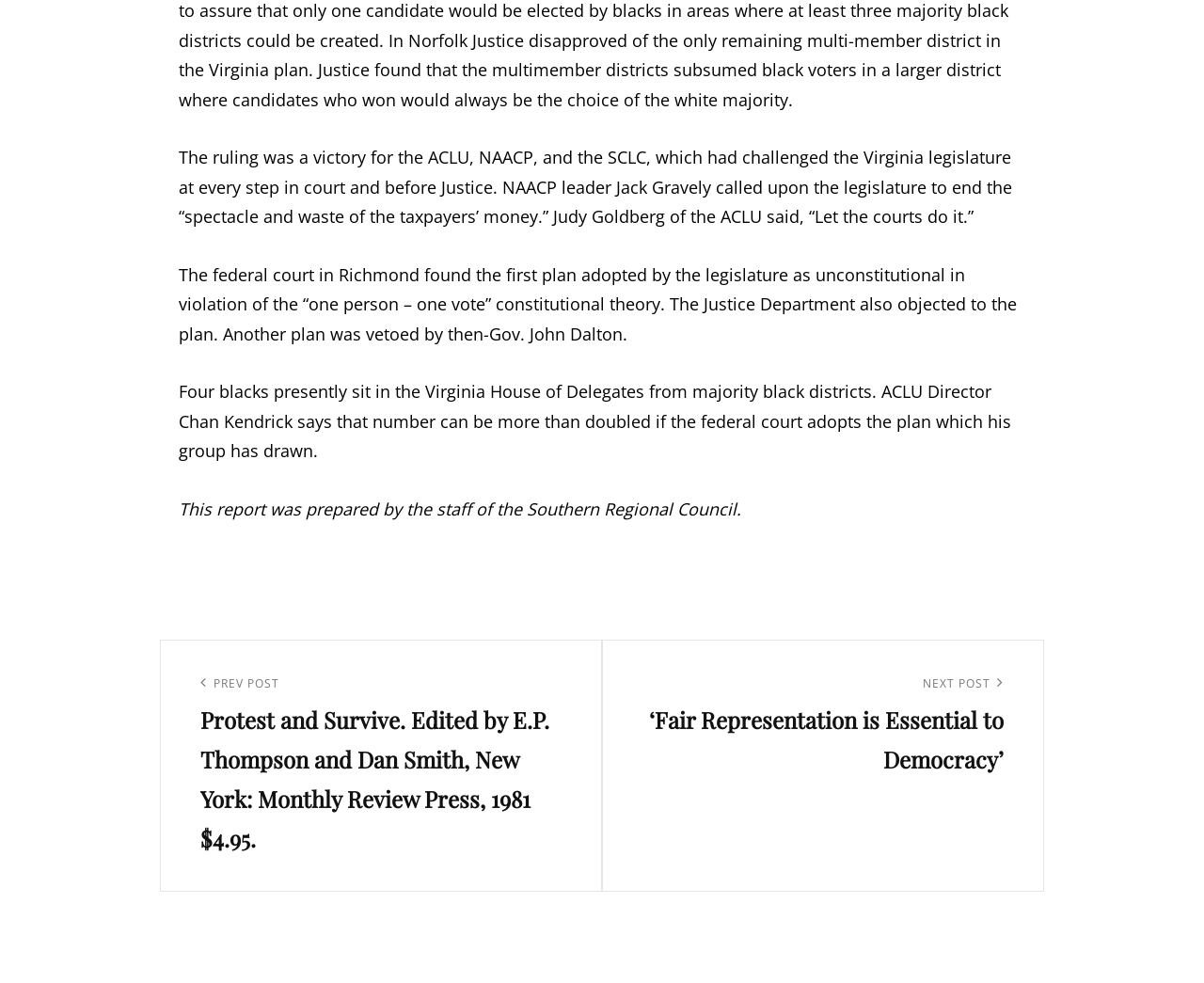What organizations challenged the Virginia legislature?
From the image, provide a succinct answer in one word or a short phrase.

ACLU, NAACP, SCLC